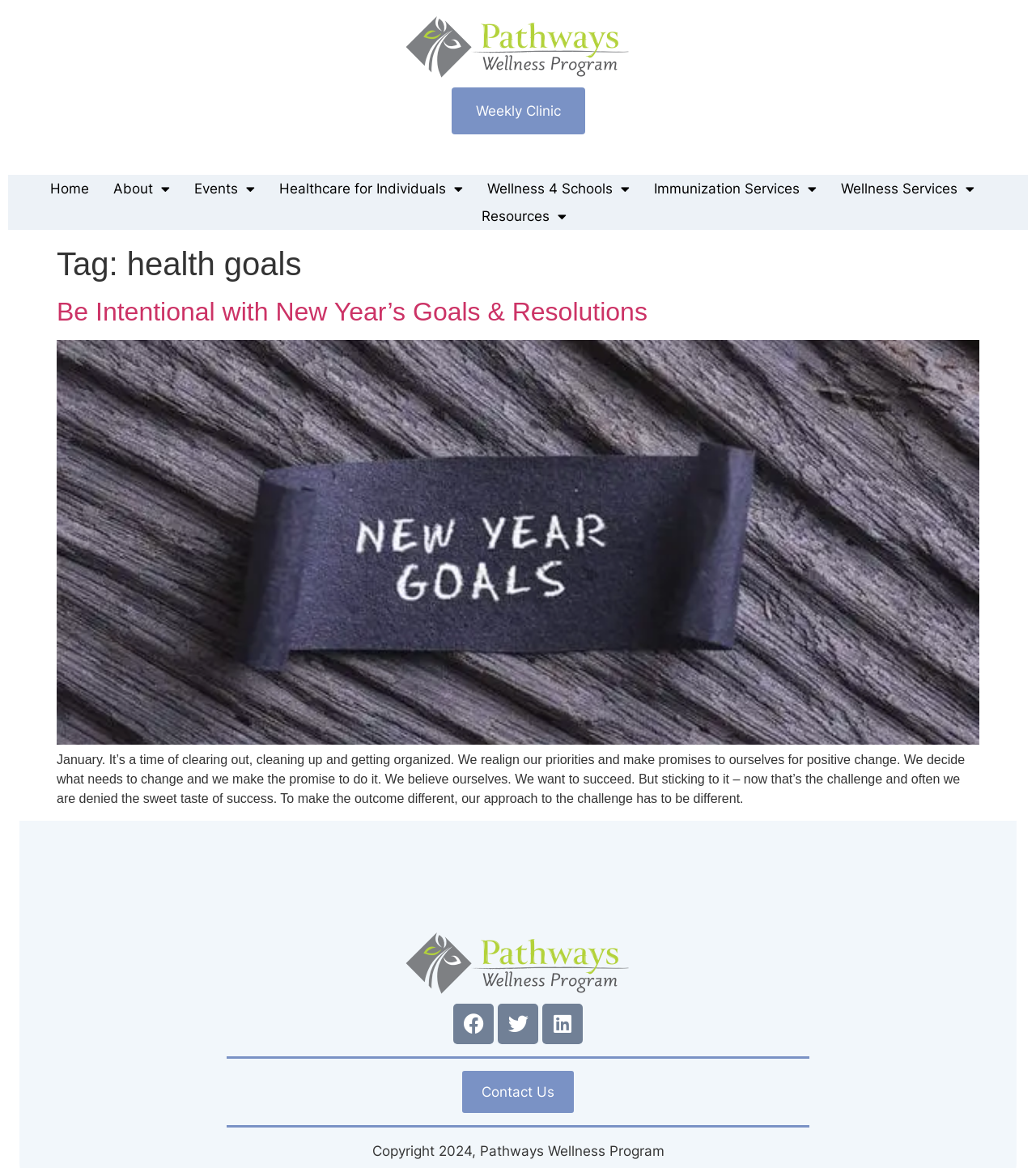Pinpoint the bounding box coordinates of the area that should be clicked to complete the following instruction: "Visit the 'Home' page". The coordinates must be given as four float numbers between 0 and 1, i.e., [left, top, right, bottom].

[0.048, 0.15, 0.086, 0.173]